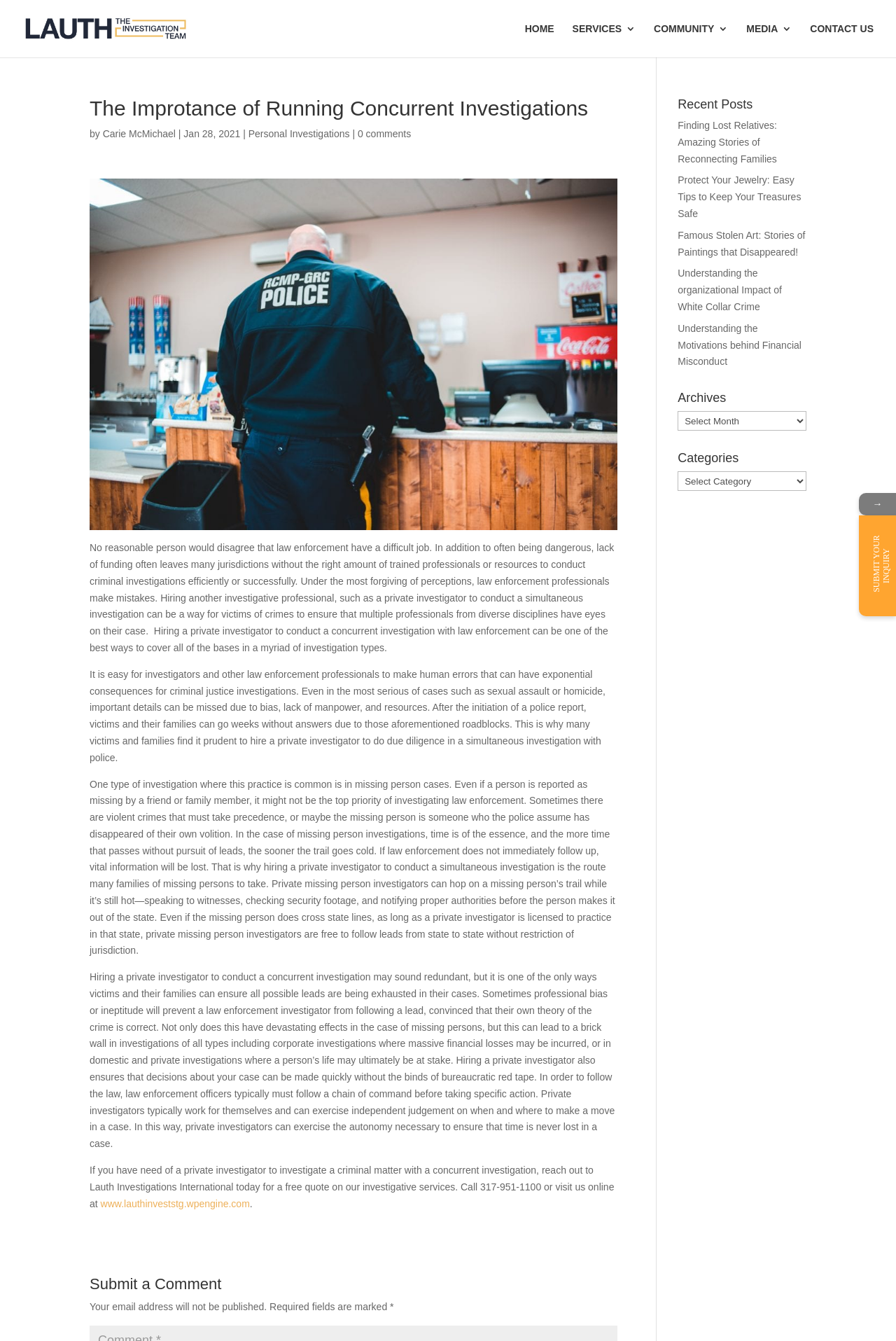Offer a meticulous description of the webpage's structure and content.

This webpage is about the importance of running concurrent investigations with criminal investigations. At the top, there is a logo and a navigation menu with links to "HOME", "SERVICES 3", "COMMUNITY 3", "MEDIA 3", and "CONTACT US". Below the navigation menu, there is a heading that reads "The Importance of Running Concurrent Investigations". 

To the right of the heading, there is a byline that reads "by Carie McMichael | Jan 28, 2021" and a link to "Personal Investigations". There is also a link to "0 comments" and a figure with no description. 

The main content of the webpage is a long article that discusses the importance of hiring a private investigator to conduct a concurrent investigation with law enforcement. The article explains that law enforcement professionals can make mistakes due to bias, lack of manpower, and resources, and that hiring a private investigator can ensure that all possible leads are being exhausted in a case. 

The article also discusses the benefits of hiring a private investigator, including the ability to follow leads quickly without bureaucratic red tape and the autonomy to make decisions about a case. 

At the bottom of the article, there is a call to action to reach out to Lauth Investigations International for a free quote on their investigative services. There is also a link to their website. 

Below the article, there is a section for submitting a comment, with fields for name, email, and comment. There is also a section for recent posts, with links to several articles, including "Finding Lost Relatives: Amazing Stories of Reconnecting Families", "Protect Your Jewelry: Easy Tips to Keep Your Treasures Safe", and "Famous Stolen Art: Stories of Paintings that Disappeared!". 

Finally, there is a section for archives and categories, with dropdown menus for selecting specific archives and categories.